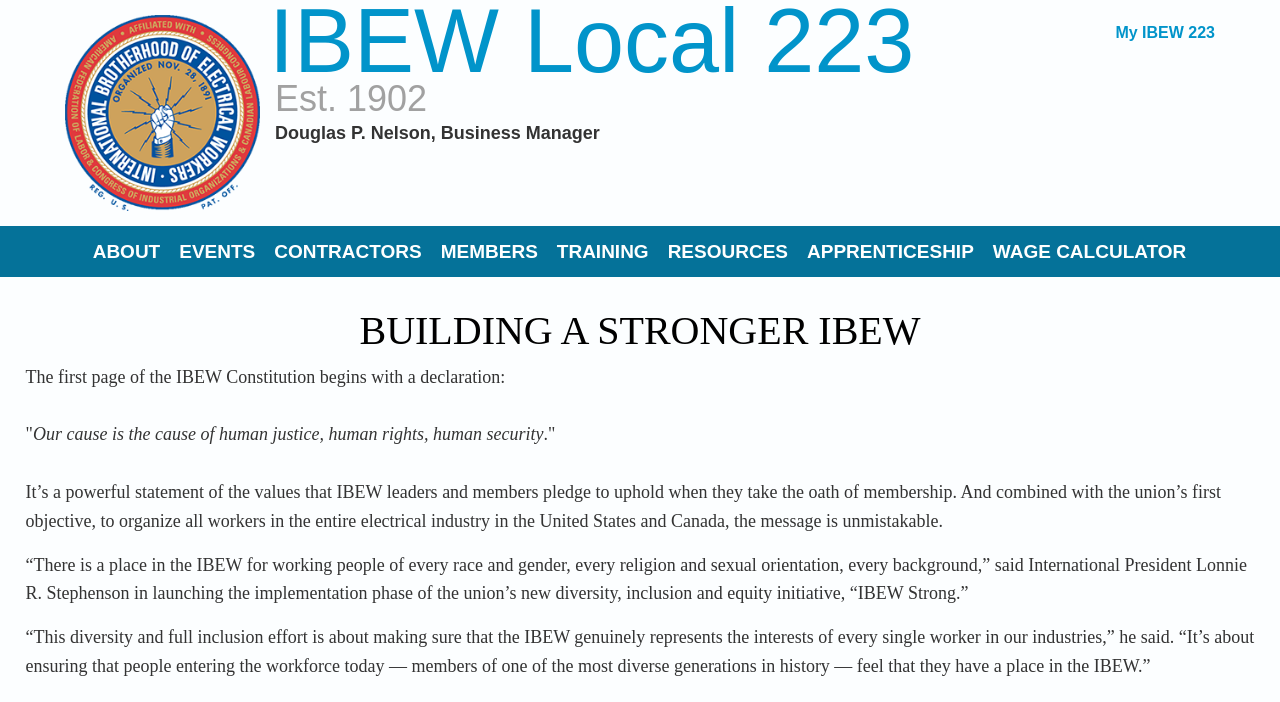Using the provided element description: "Events", identify the bounding box coordinates. The coordinates should be four floats between 0 and 1 in the order [left, top, right, bottom].

[0.133, 0.322, 0.207, 0.394]